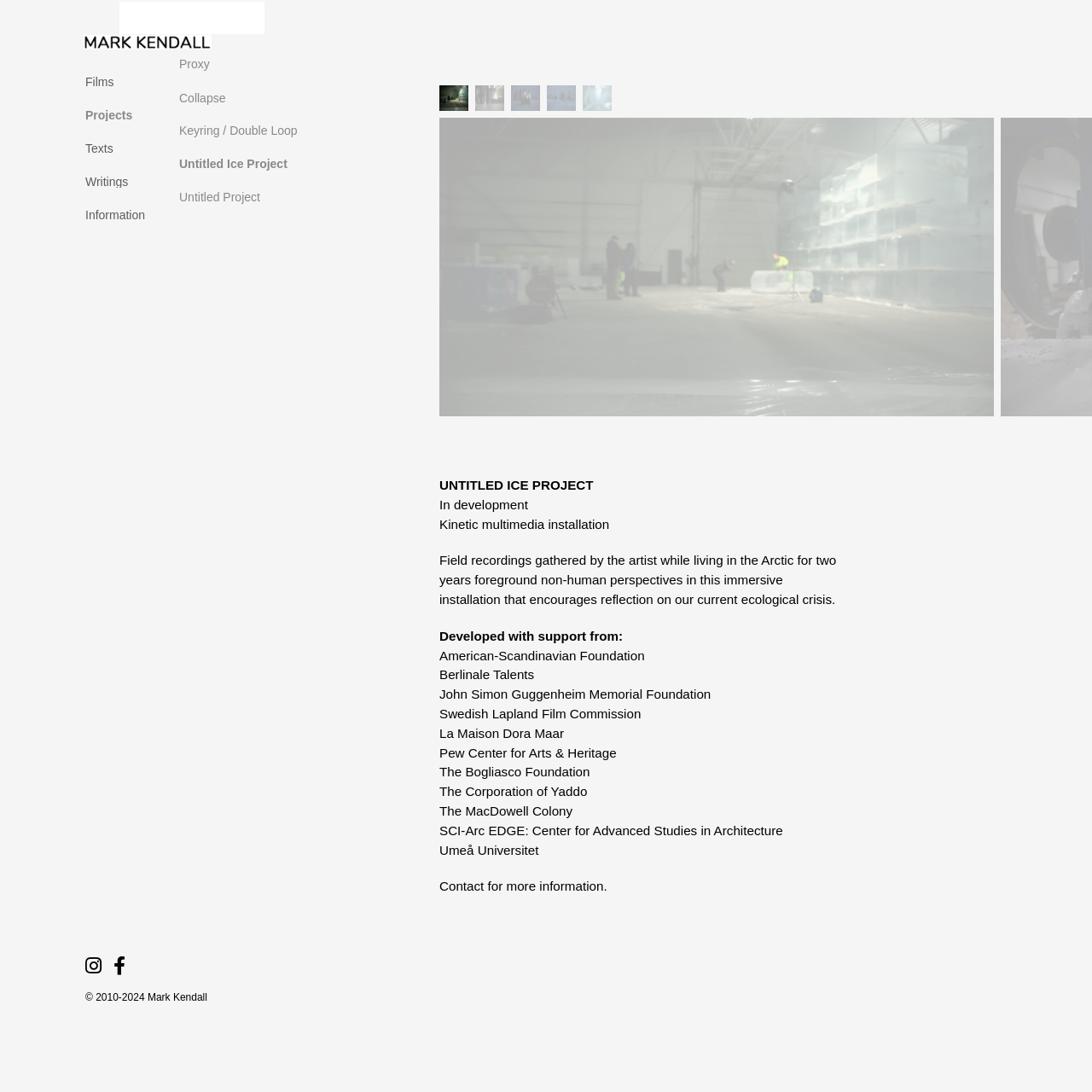Find the bounding box coordinates of the area that needs to be clicked in order to achieve the following instruction: "Go to Films page". The coordinates should be specified as four float numbers between 0 and 1, i.e., [left, top, right, bottom].

[0.062, 0.084, 0.219, 0.095]